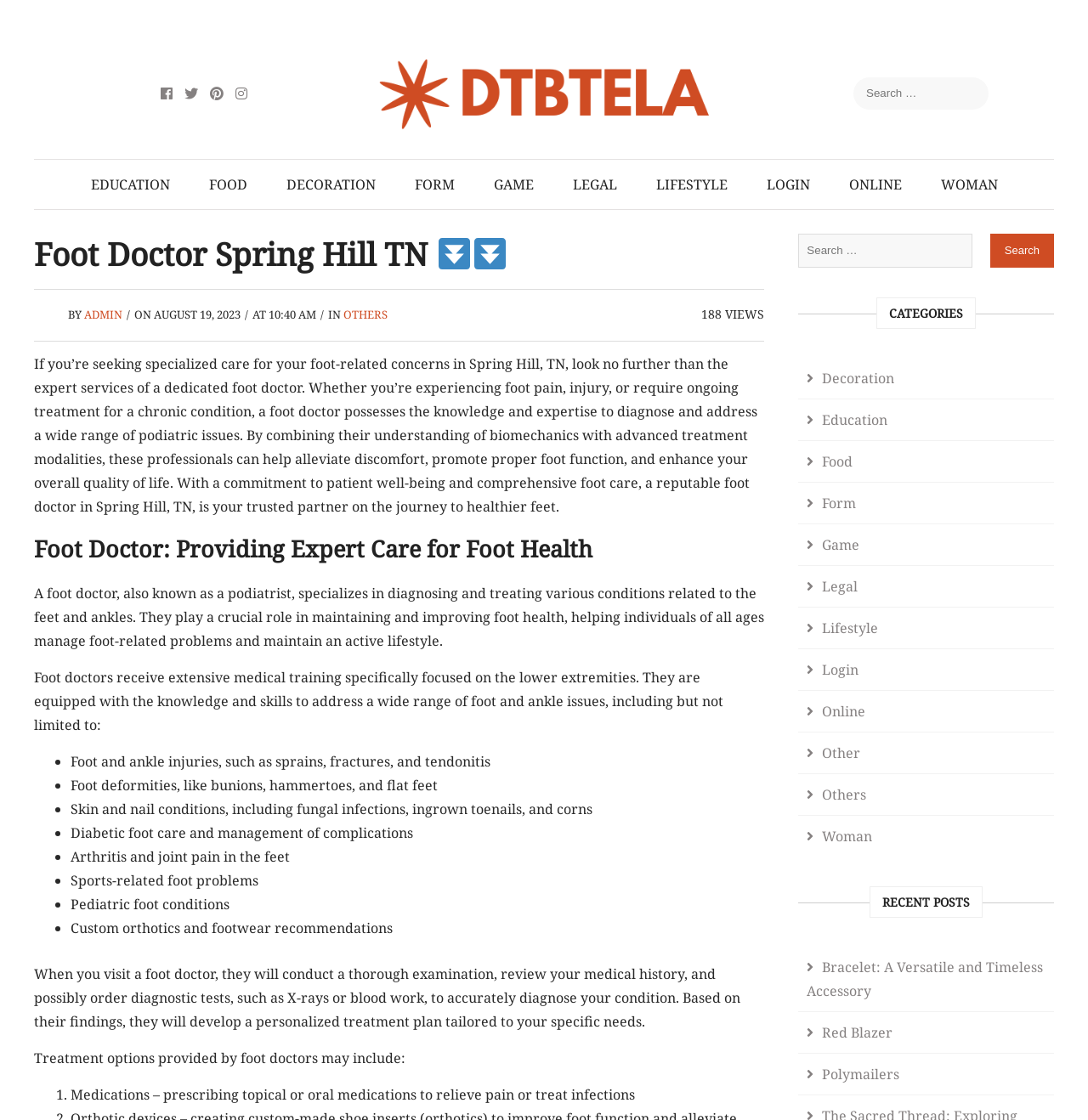Please locate the bounding box coordinates for the element that should be clicked to achieve the following instruction: "Click the Recent Posts link". Ensure the coordinates are given as four float numbers between 0 and 1, i.e., [left, top, right, bottom].

[0.799, 0.791, 0.903, 0.819]